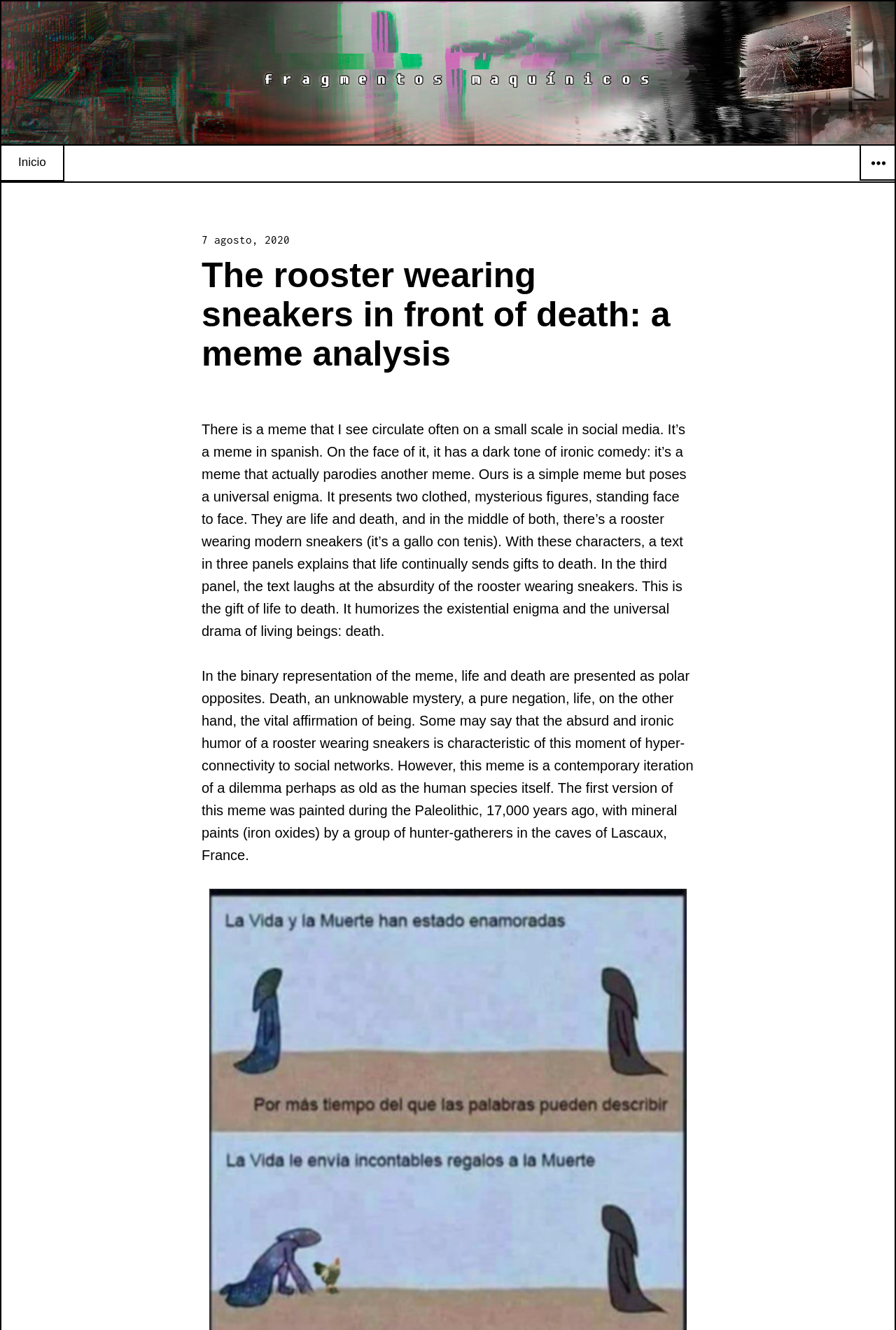Using the information in the image, give a comprehensive answer to the question: 
Where was the first version of the meme painted?

I found the location where the first version of the meme was painted by reading the main text of the article, which mentions that it was painted in the caves of Lascaux, France, 17,000 years ago.